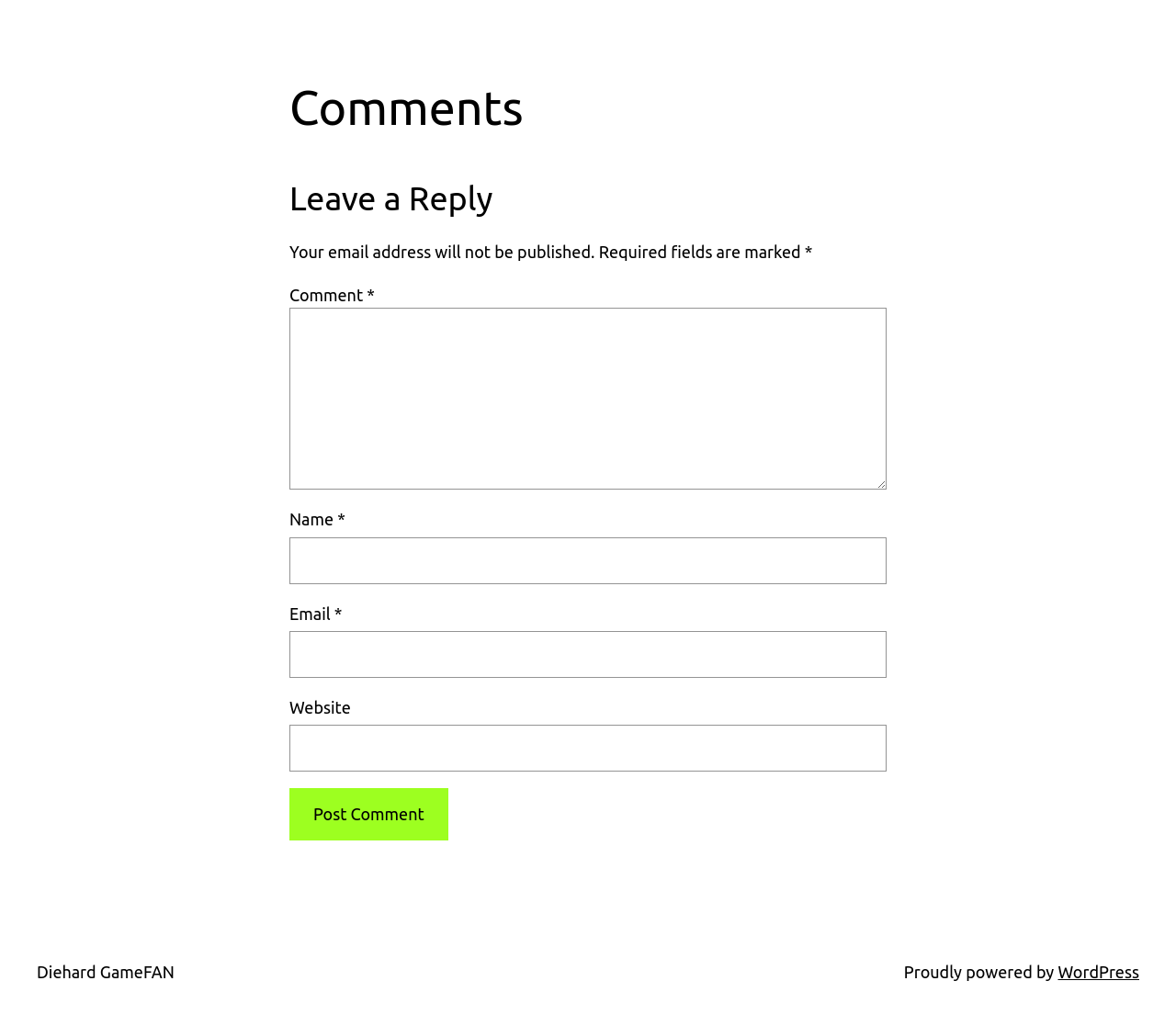Given the element description "parent_node: Email * aria-describedby="email-notes" name="email"" in the screenshot, predict the bounding box coordinates of that UI element.

[0.246, 0.615, 0.754, 0.661]